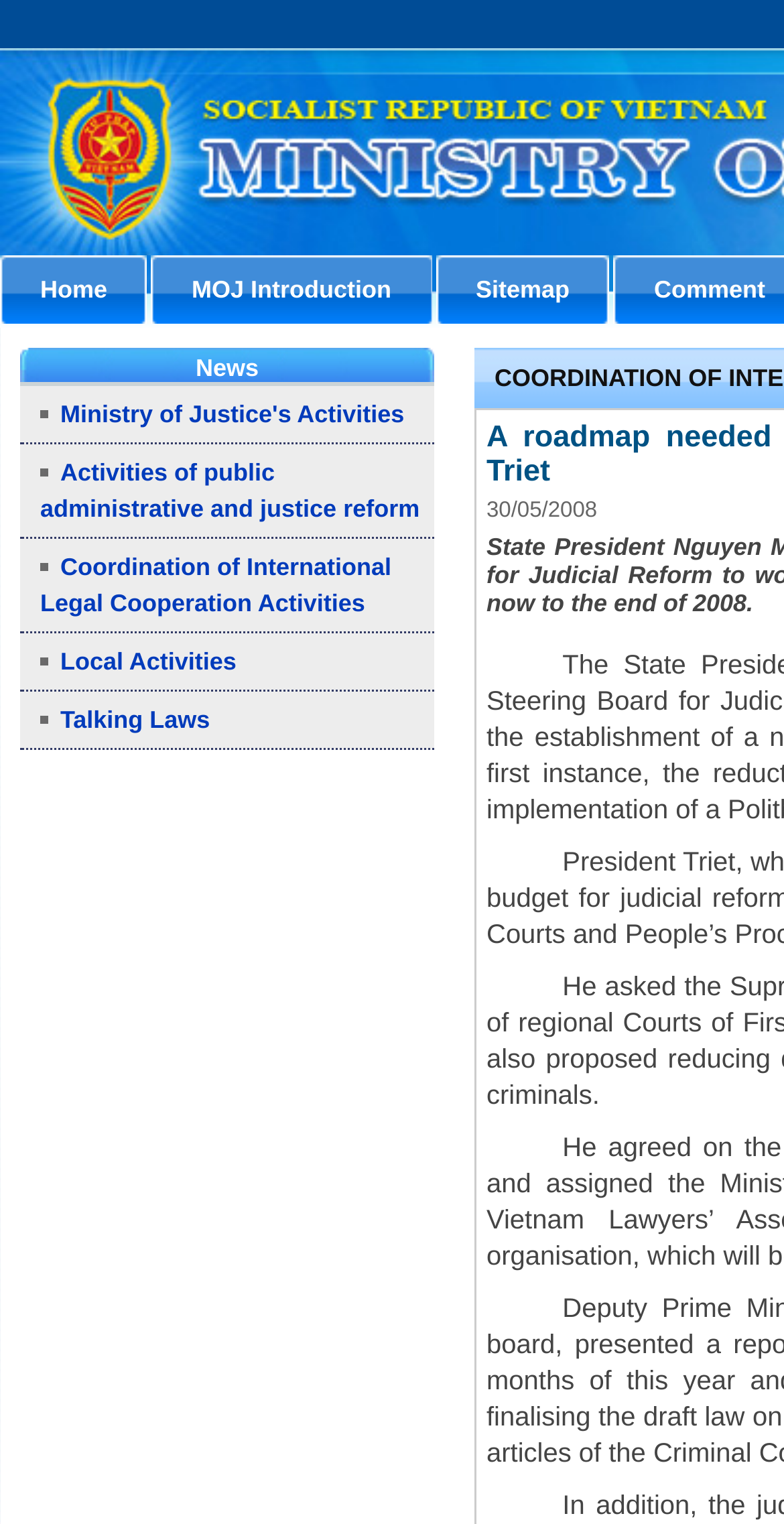Please identify the bounding box coordinates of the region to click in order to complete the given instruction: "go to home page". The coordinates should be four float numbers between 0 and 1, i.e., [left, top, right, bottom].

[0.0, 0.168, 0.188, 0.212]